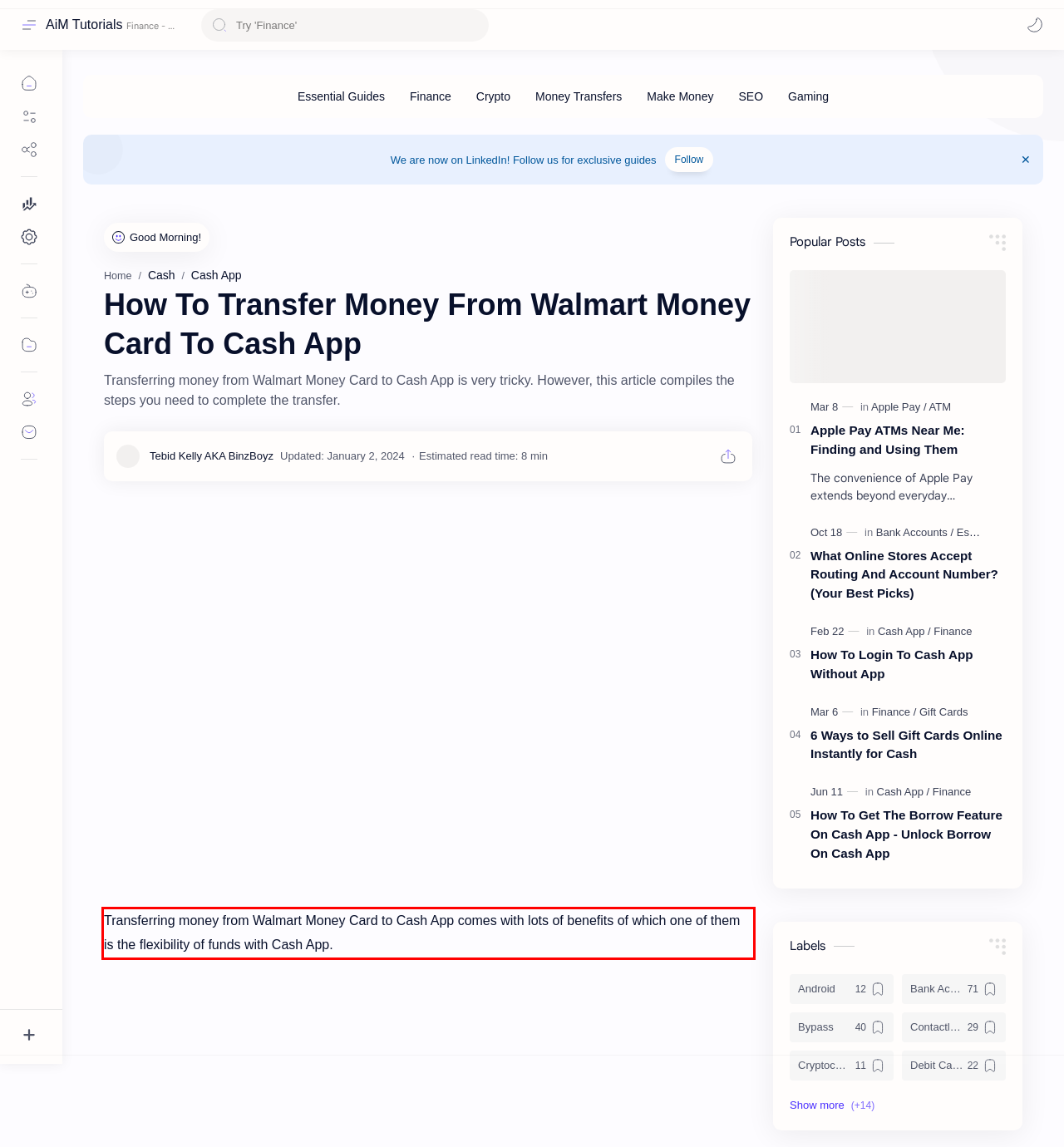Identify the text inside the red bounding box in the provided webpage screenshot and transcribe it.

Transferring money from Walmart Money Card to Cash App comes with lots of benefits of which one of them is the flexibility of funds with Cash App.